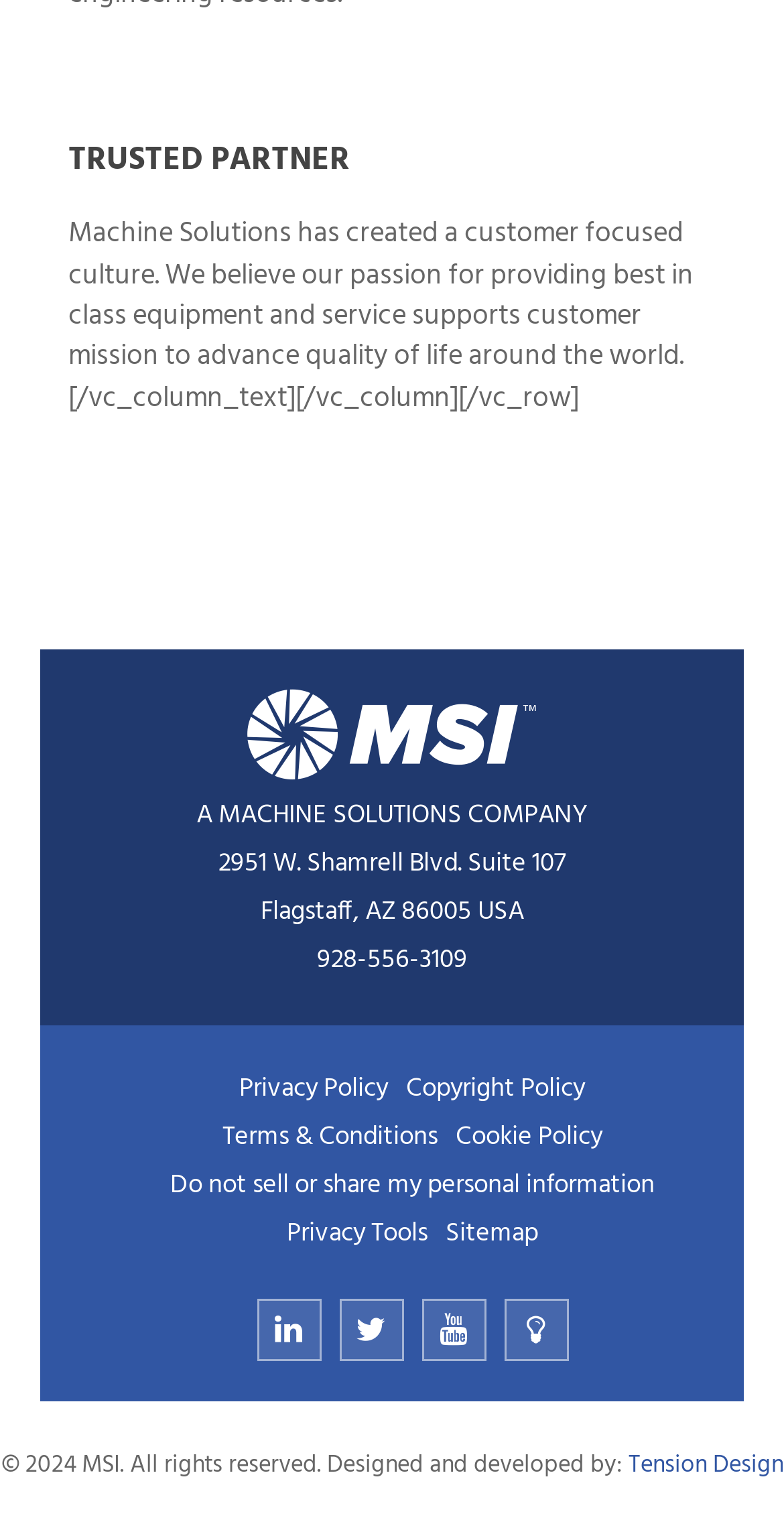What is the company's address?
Please respond to the question with as much detail as possible.

The company's address is mentioned in the StaticText element with the text '2951 W. Shamrell Blvd. Suite 107' which is located in the contentinfo section of the webpage.